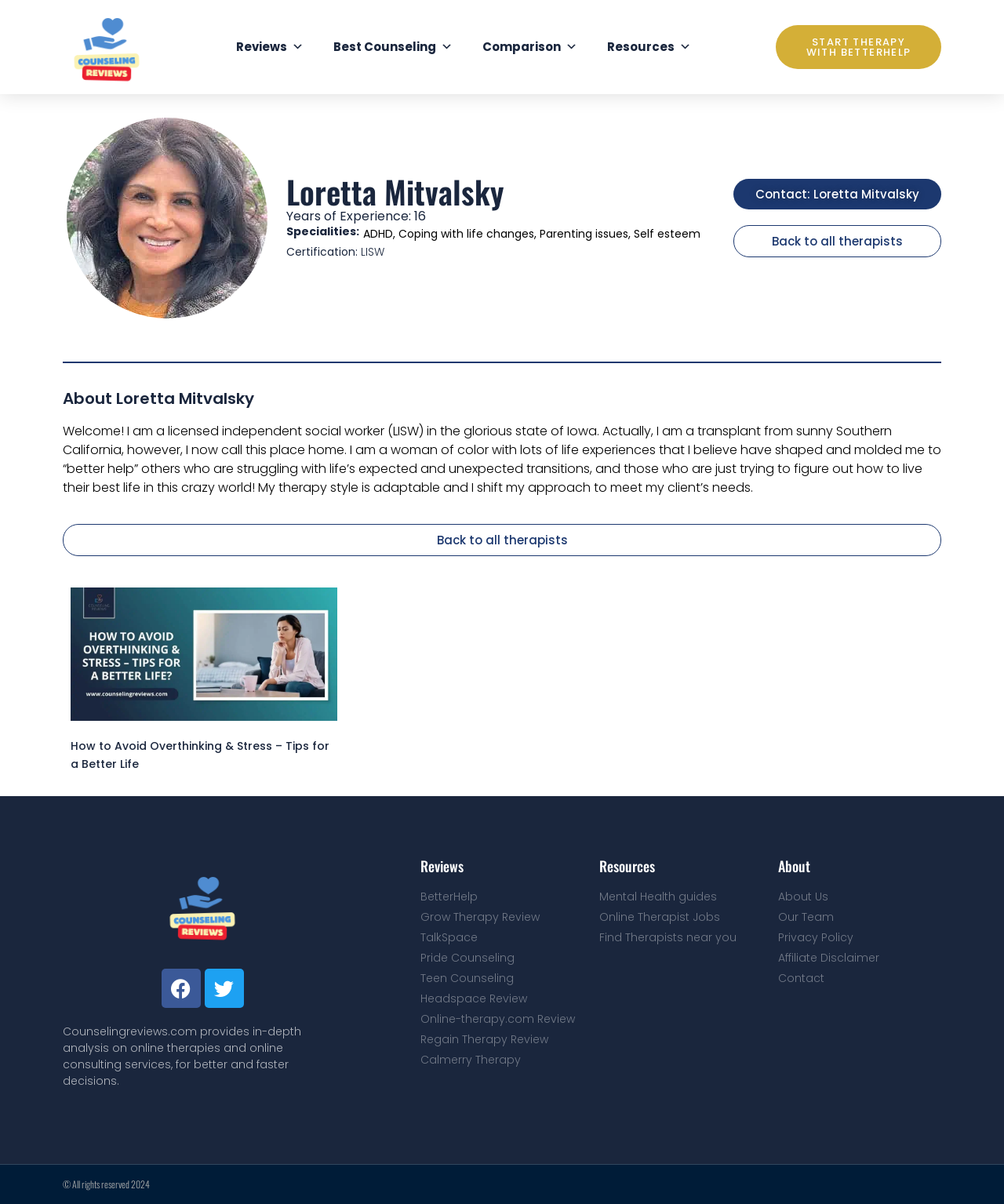What is the topic of the image on the webpage?
Kindly offer a detailed explanation using the data available in the image.

I identified the image by its bounding box coordinates and the StaticText 'How to Avoid Overthinking & Stress – Tips for a Better Life' which describes the topic of the image.